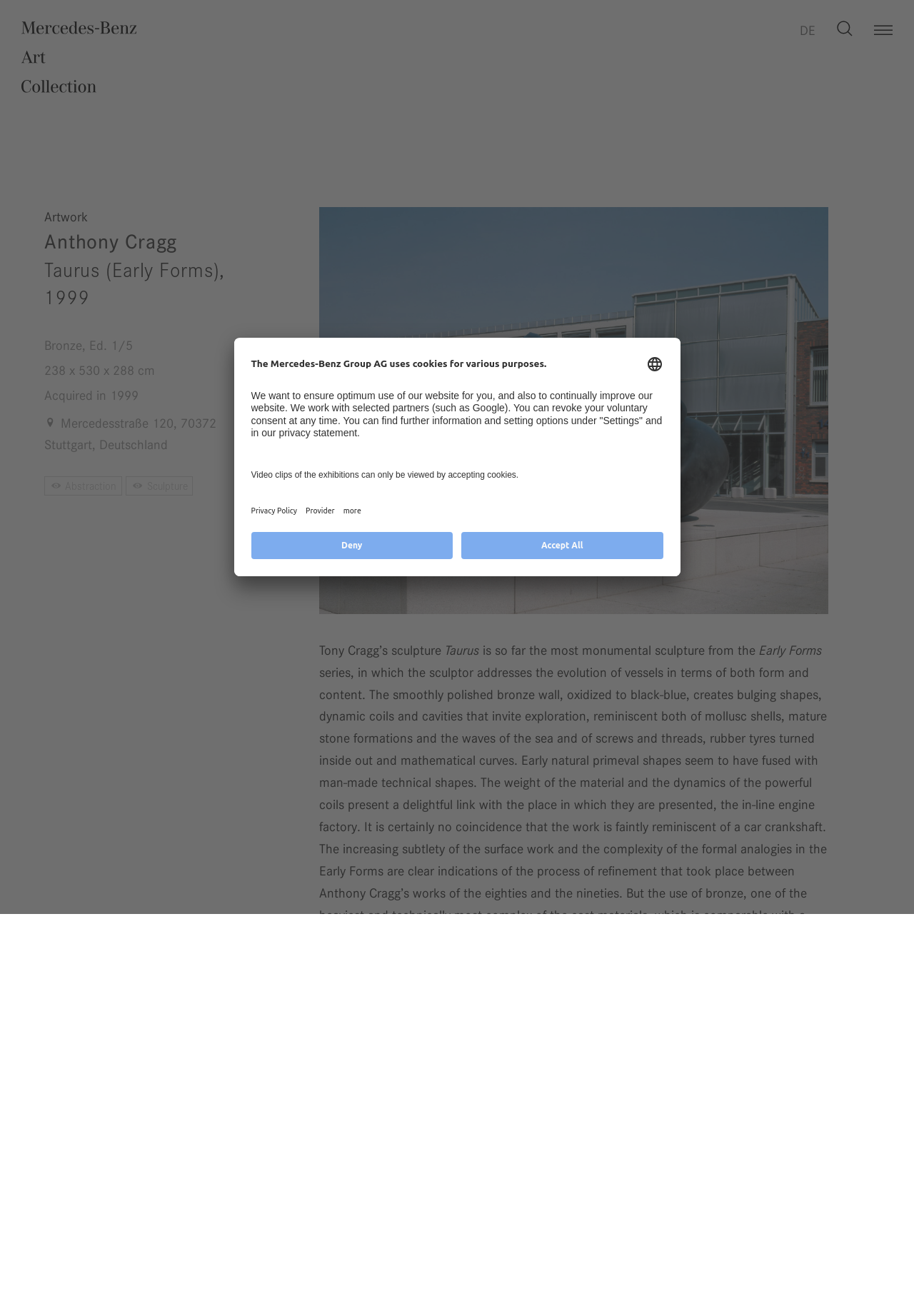Find the UI element described as: "aria-describedby="language-tooltip-id" aria-label="Select language"" and predict its bounding box coordinates. Ensure the coordinates are four float numbers between 0 and 1, [left, top, right, bottom].

[0.707, 0.27, 0.725, 0.283]